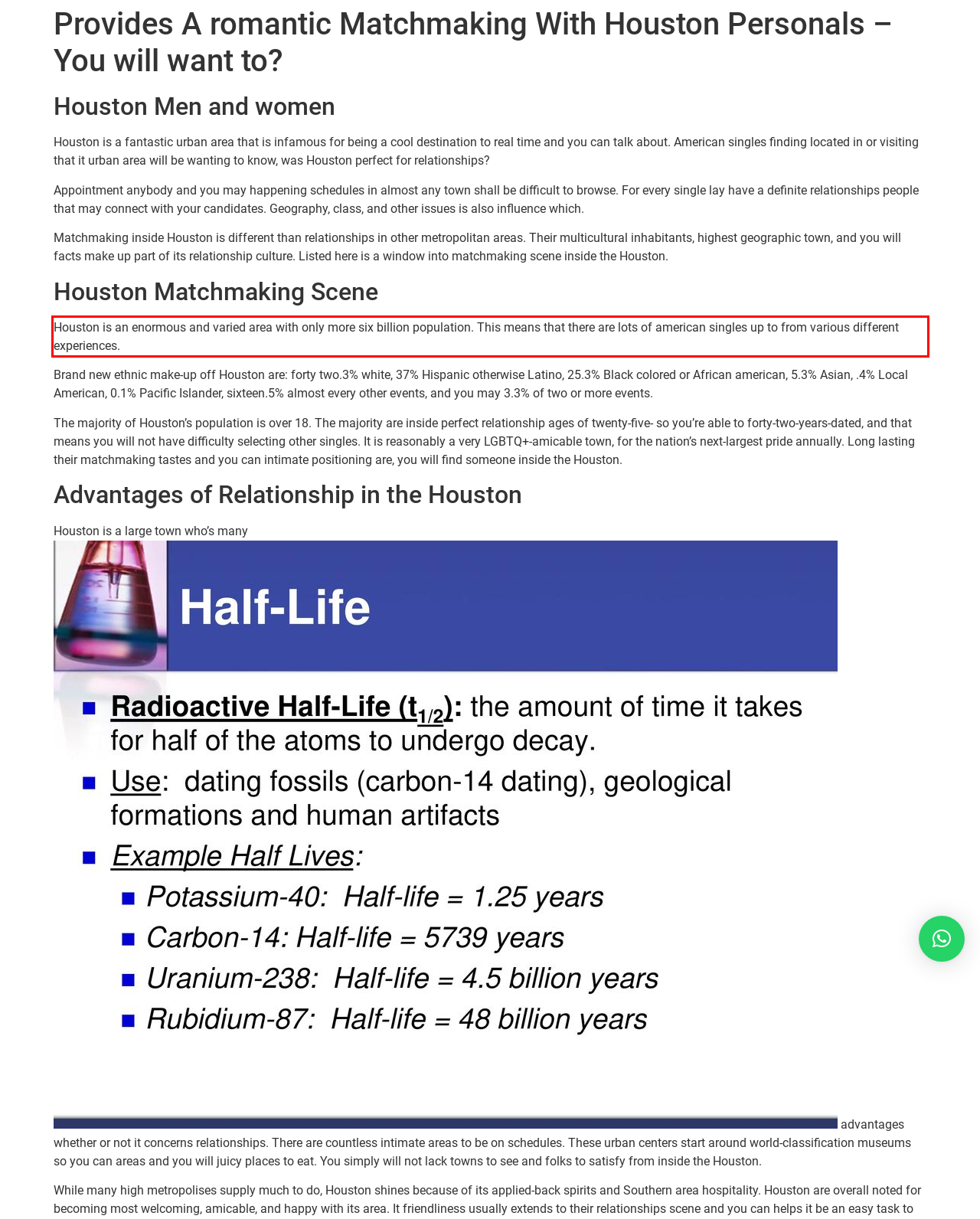Examine the webpage screenshot, find the red bounding box, and extract the text content within this marked area.

Houston is an enormous and varied area with only more six billion population. This means that there are lots of american singles up to from various different experiences.